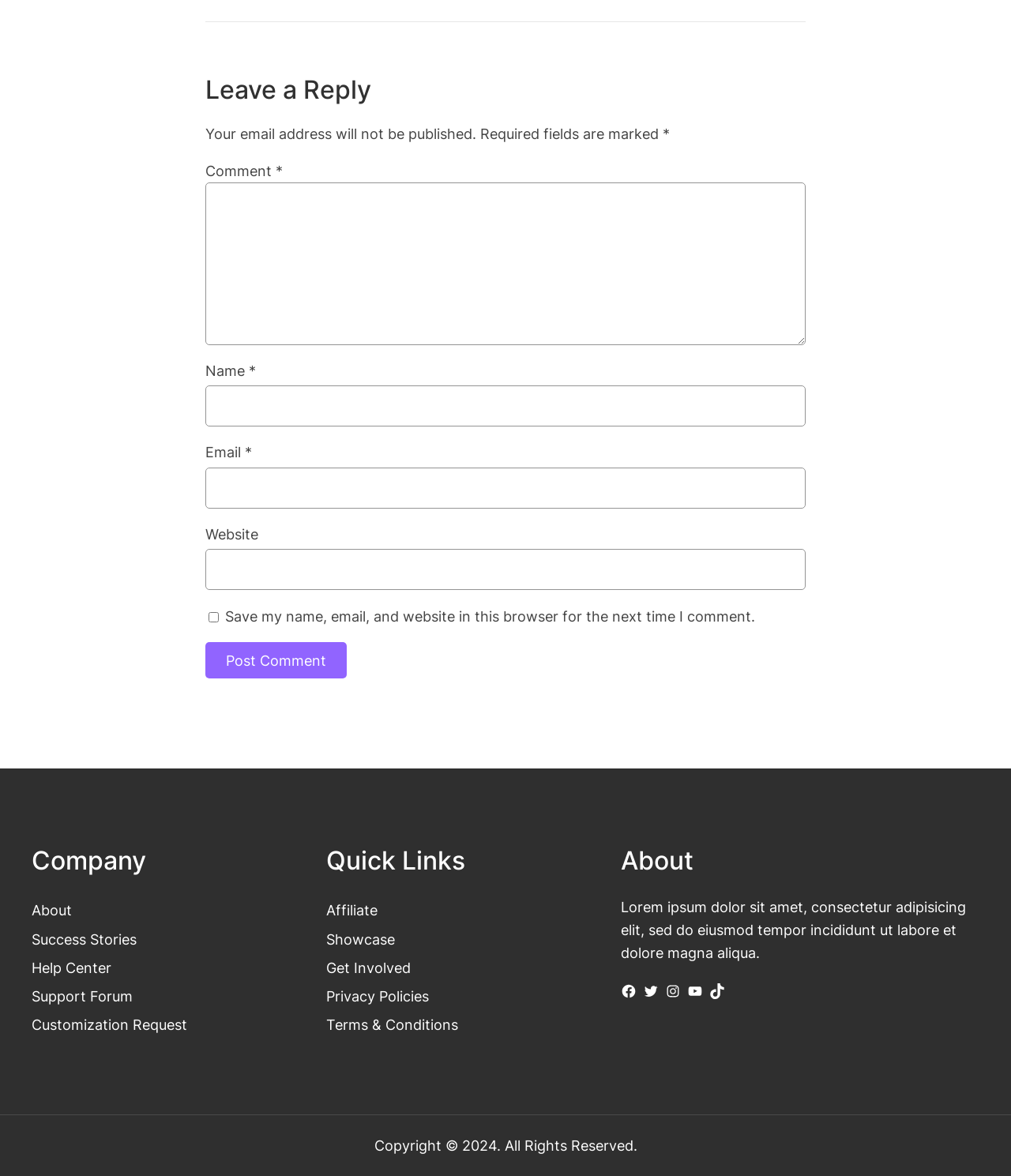Can you specify the bounding box coordinates of the area that needs to be clicked to fulfill the following instruction: "Click on the 'Scroll back to top' link"?

None